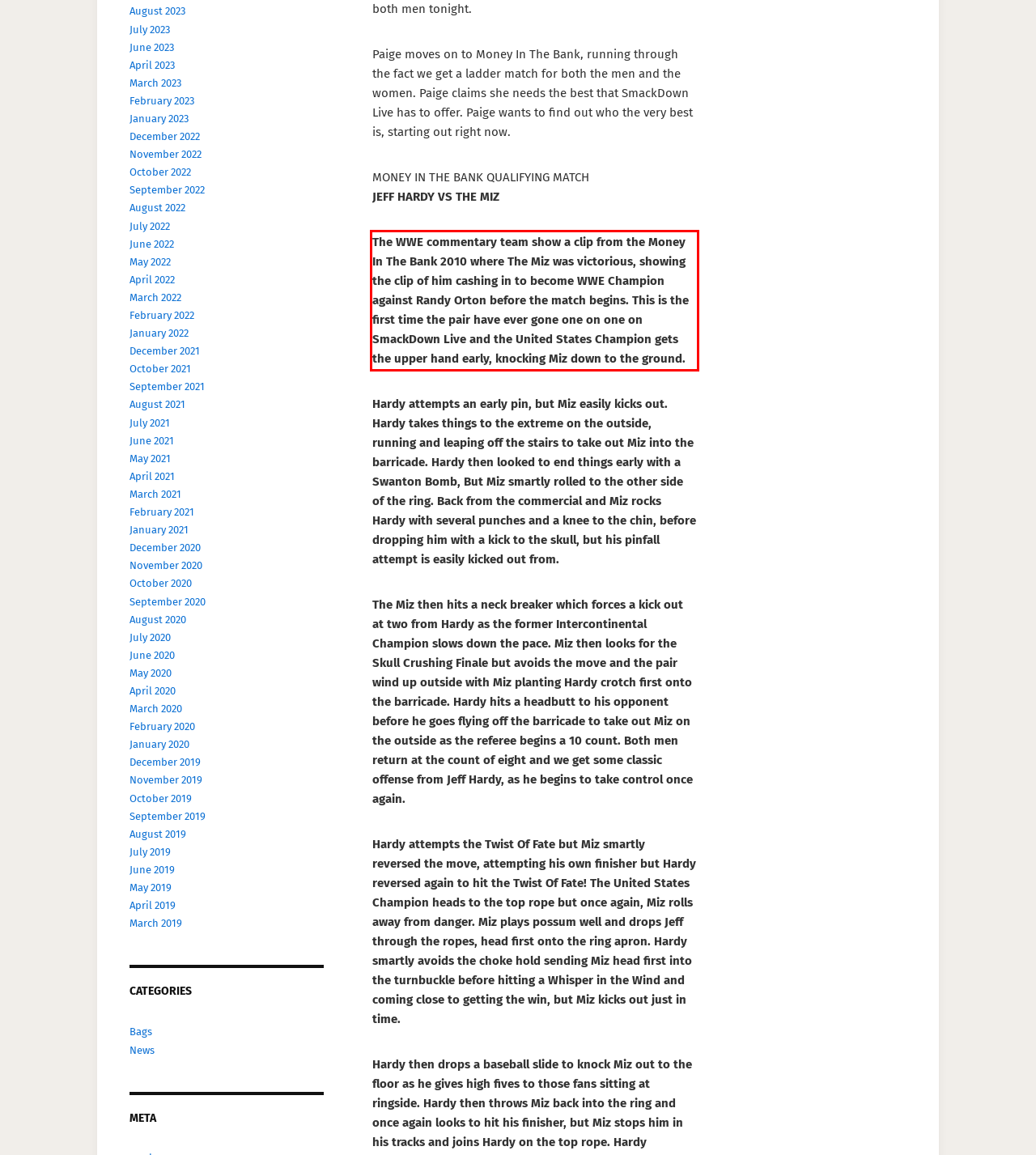Please identify and extract the text content from the UI element encased in a red bounding box on the provided webpage screenshot.

The WWE commentary team show a clip from the Money In The Bank 2010 where The Miz was victorious, showing the clip of him cashing in to become WWE Champion against Randy Orton before the match begins. This is the first time the pair have ever gone one on one on SmackDown Live and the United States Champion gets the upper hand early, knocking Miz down to the ground.